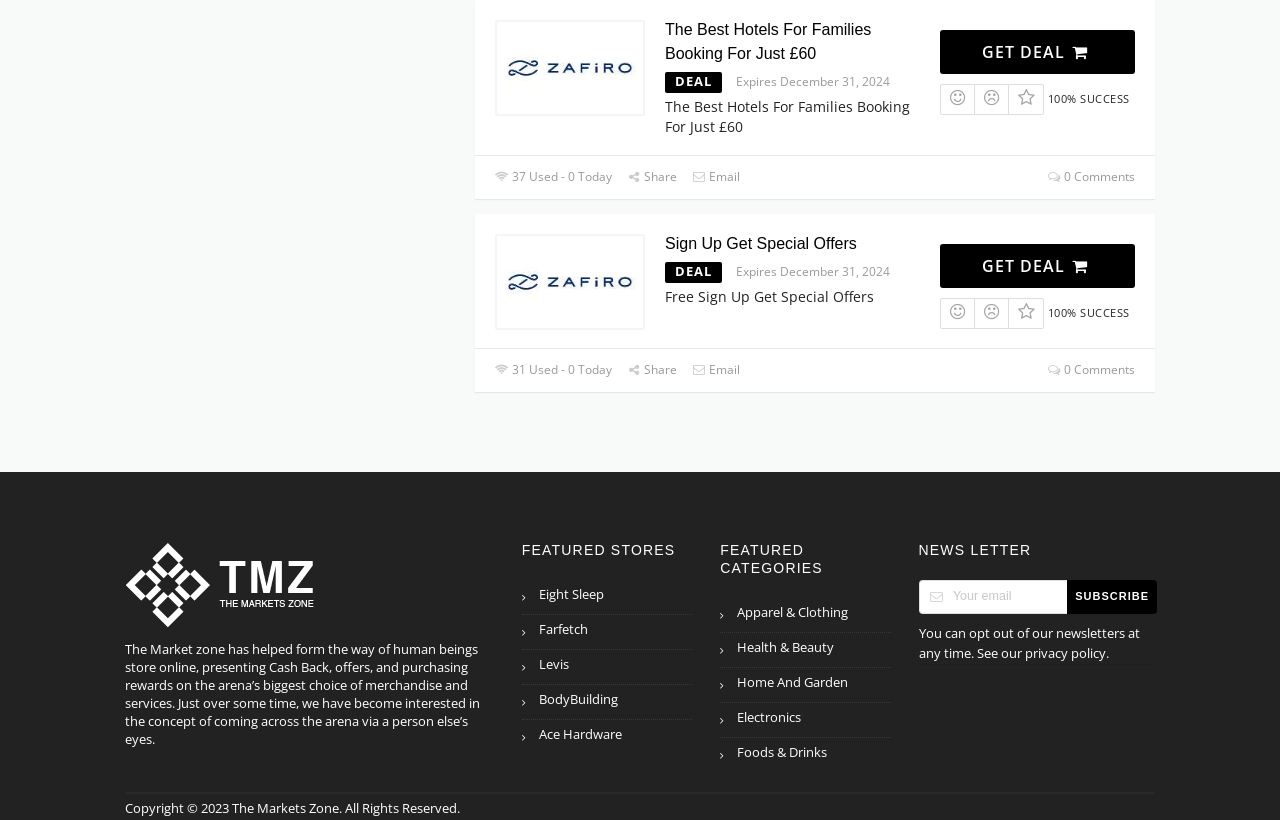Respond to the question below with a concise word or phrase:
What is the expiration date of the deal?

December 31, 2024